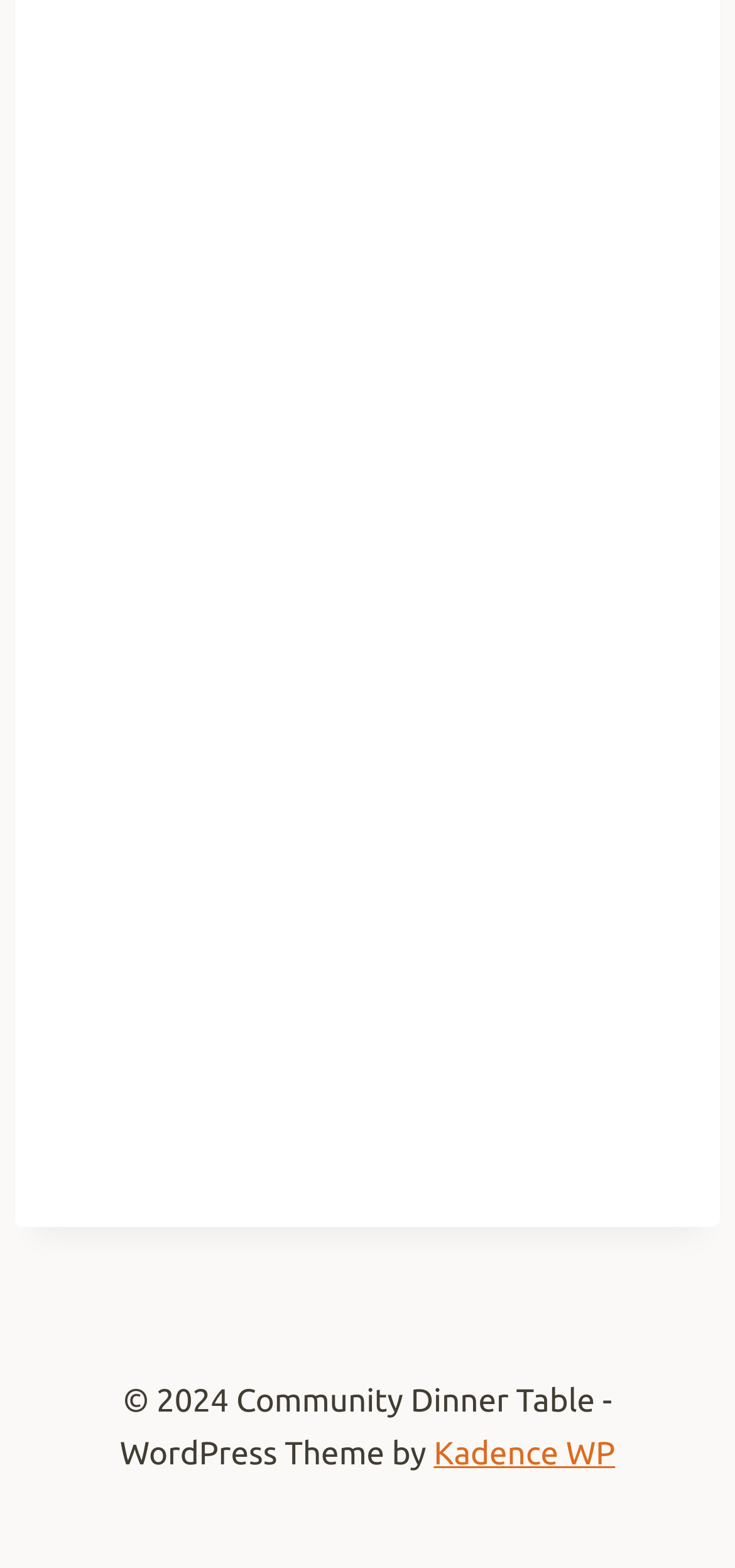Please find the bounding box for the following UI element description. Provide the coordinates in (top-left x, top-left y, bottom-right x, bottom-right y) format, with values between 0 and 1: alt="IMG_5876"

[0.082, 0.519, 0.836, 0.754]